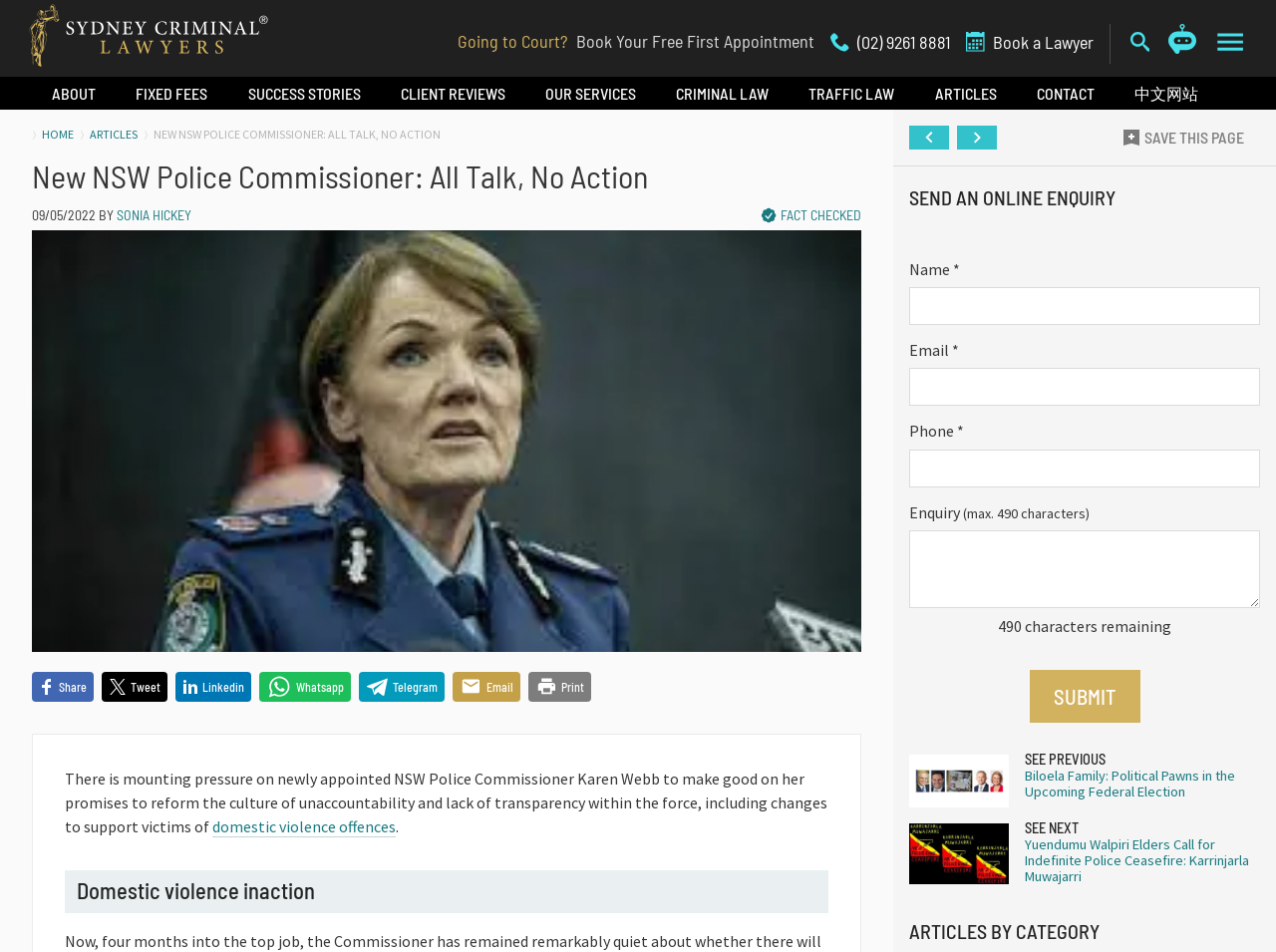What is the topic of the previous article?
Using the image as a reference, deliver a detailed and thorough answer to the question.

The topic of the previous article can be inferred from the link 'PREVIOUS: Biloela Family: Political Pawns in the Upcoming Federal Election', which suggests that the previous article is about the Biloela Family and their relation to the upcoming federal election.